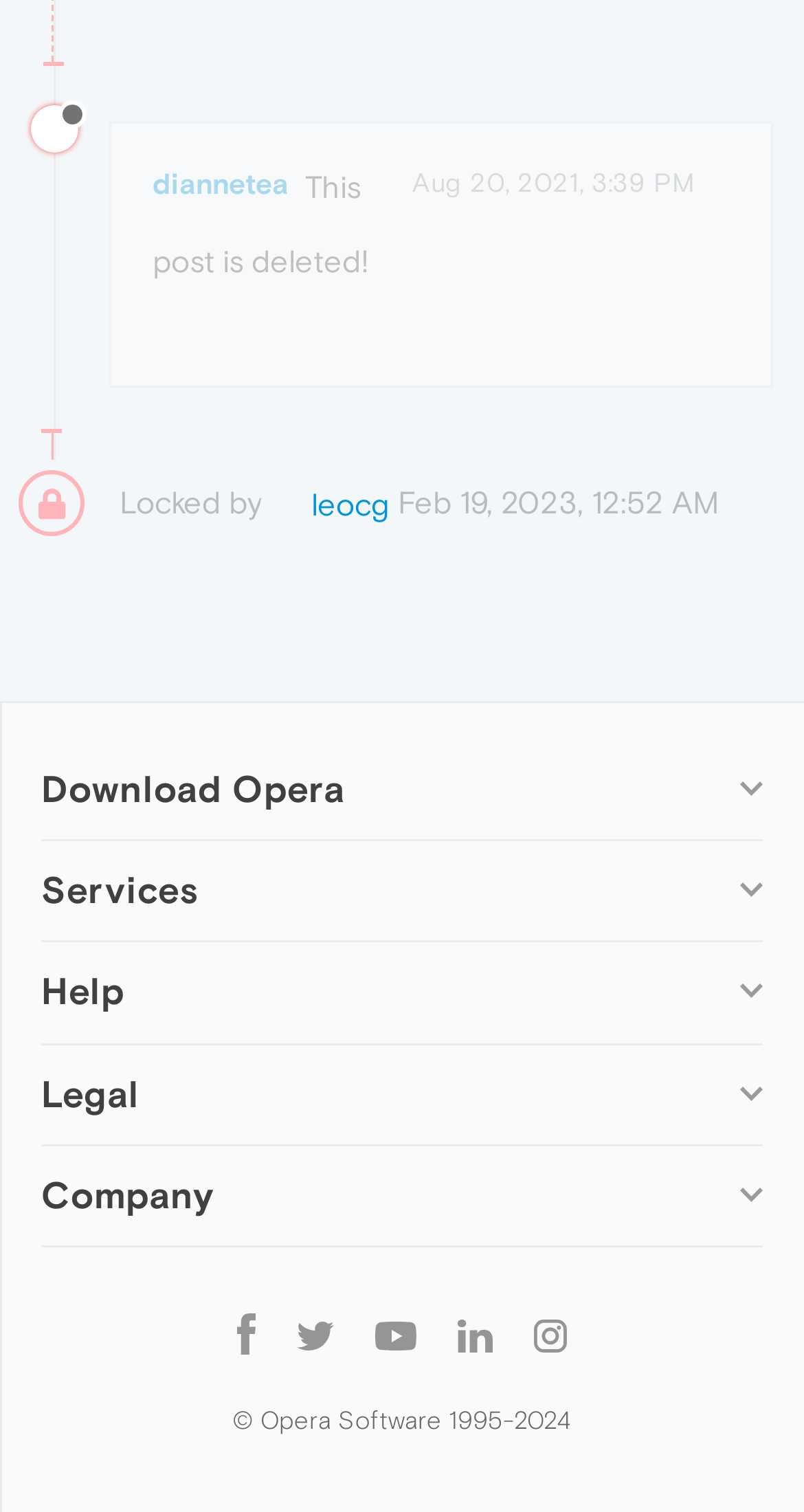Can you find the bounding box coordinates for the element that needs to be clicked to execute this instruction: "Download Opera"? The coordinates should be given as four float numbers between 0 and 1, i.e., [left, top, right, bottom].

[0.051, 0.49, 0.949, 0.557]